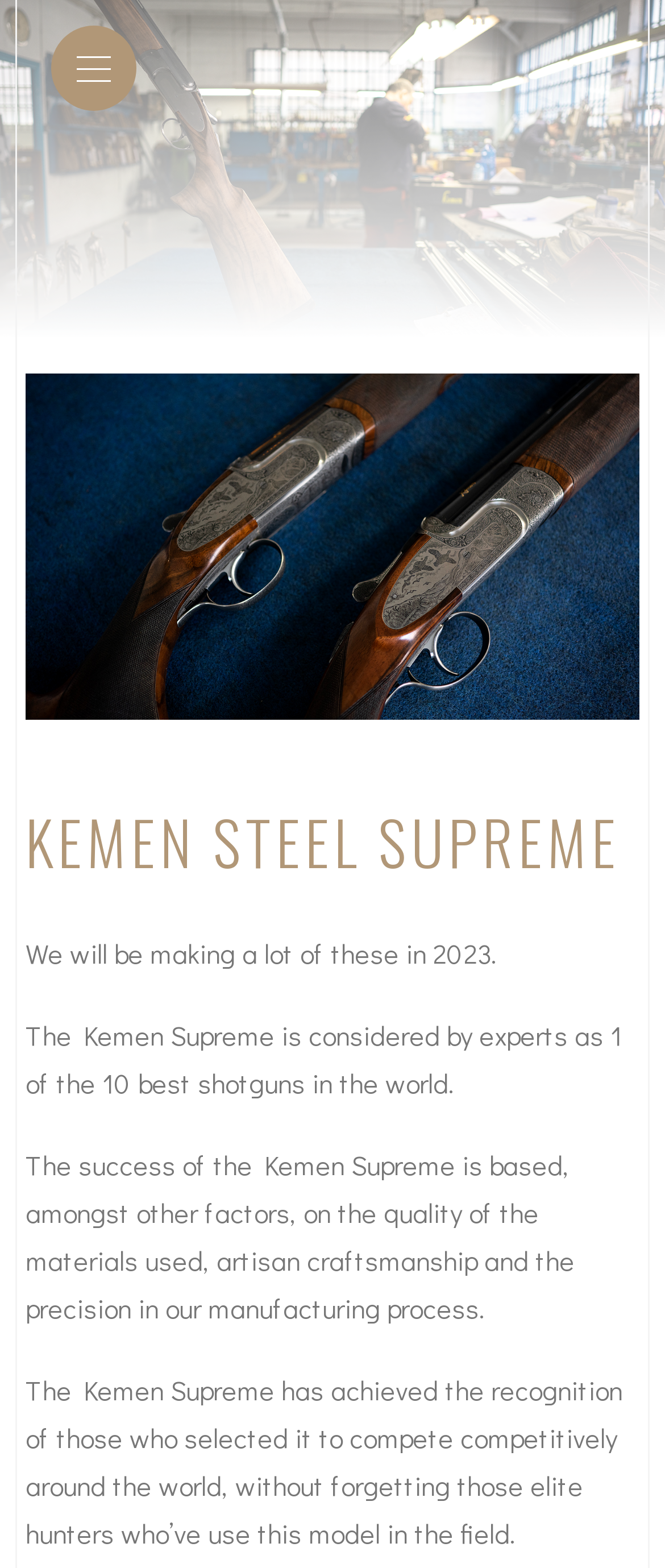Explain the webpage in detail, including its primary components.

The webpage is about the Kemen Steel Supreme shotgun. At the top left, there is a link. Below it, a large image of the Kemen Guns Titanium takes up most of the width of the page, spanning from the top to almost the middle. 

Above the image, a prominent heading "KEMEN STEEL SUPREME" is centered. Below the heading, there are four paragraphs of text. The first paragraph reads "We will be making a lot of these in 2023." The second paragraph describes the Kemen Supreme as one of the 10 best shotguns in the world, as considered by experts. The third paragraph explains the factors contributing to the shotgun's success, including the quality of materials, craftsmanship, and precision manufacturing. The fourth and final paragraph mentions the recognition the Kemen Supreme has received in competitive shooting and among elite hunters.